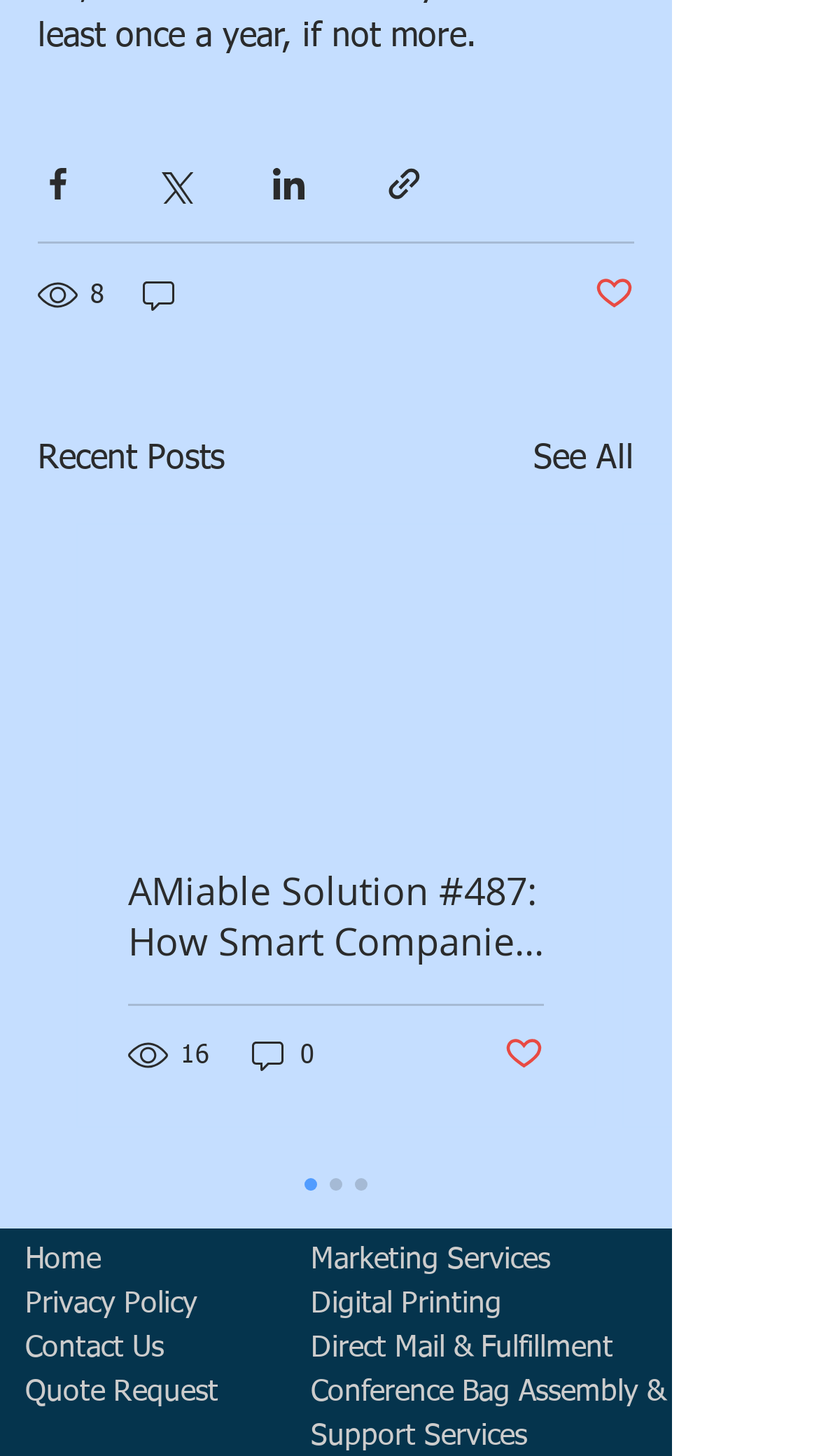Pinpoint the bounding box coordinates of the element you need to click to execute the following instruction: "Go to home page". The bounding box should be represented by four float numbers between 0 and 1, in the format [left, top, right, bottom].

[0.031, 0.855, 0.123, 0.875]